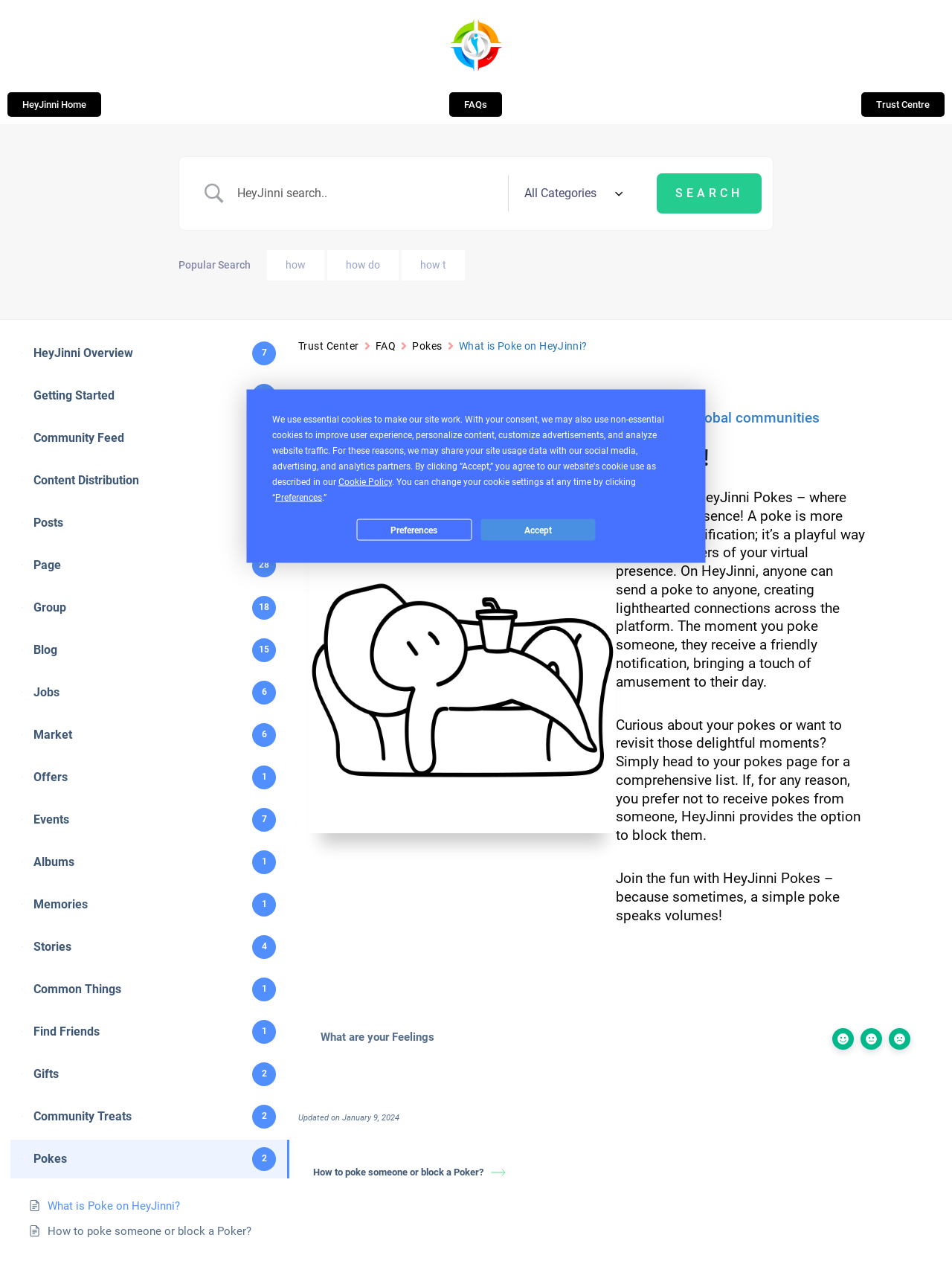Answer in one word or a short phrase: 
What is the first link on the top navigation bar?

HeyJinni Home